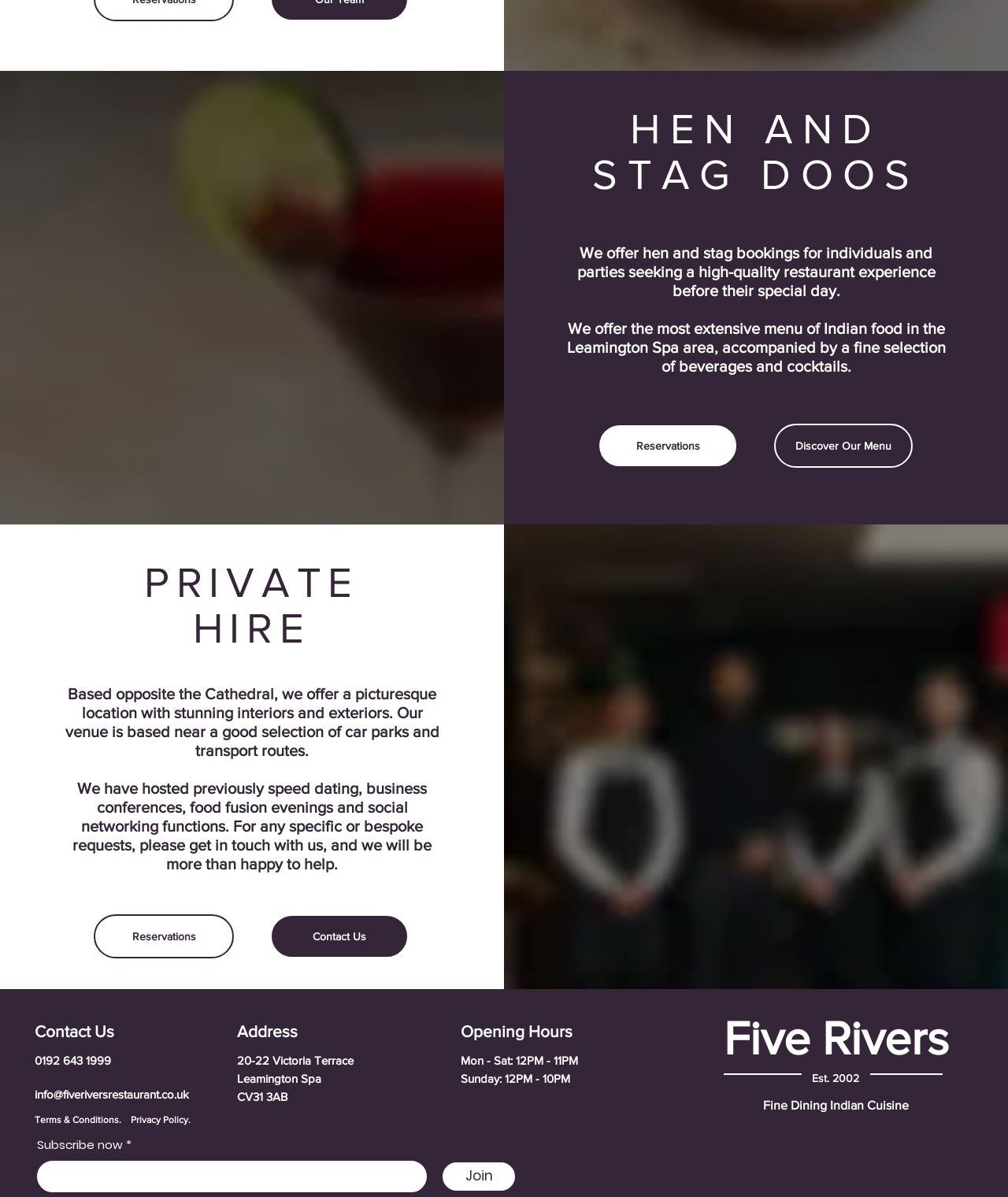What is the purpose of the 'Private Hire' section?
Please give a detailed and elaborate answer to the question.

The 'Private Hire' section is likely used to book the venue for events such as speed dating, business conferences, and social networking functions, as mentioned in the text. This section provides information about the venue's location, amenities, and previous events hosted.